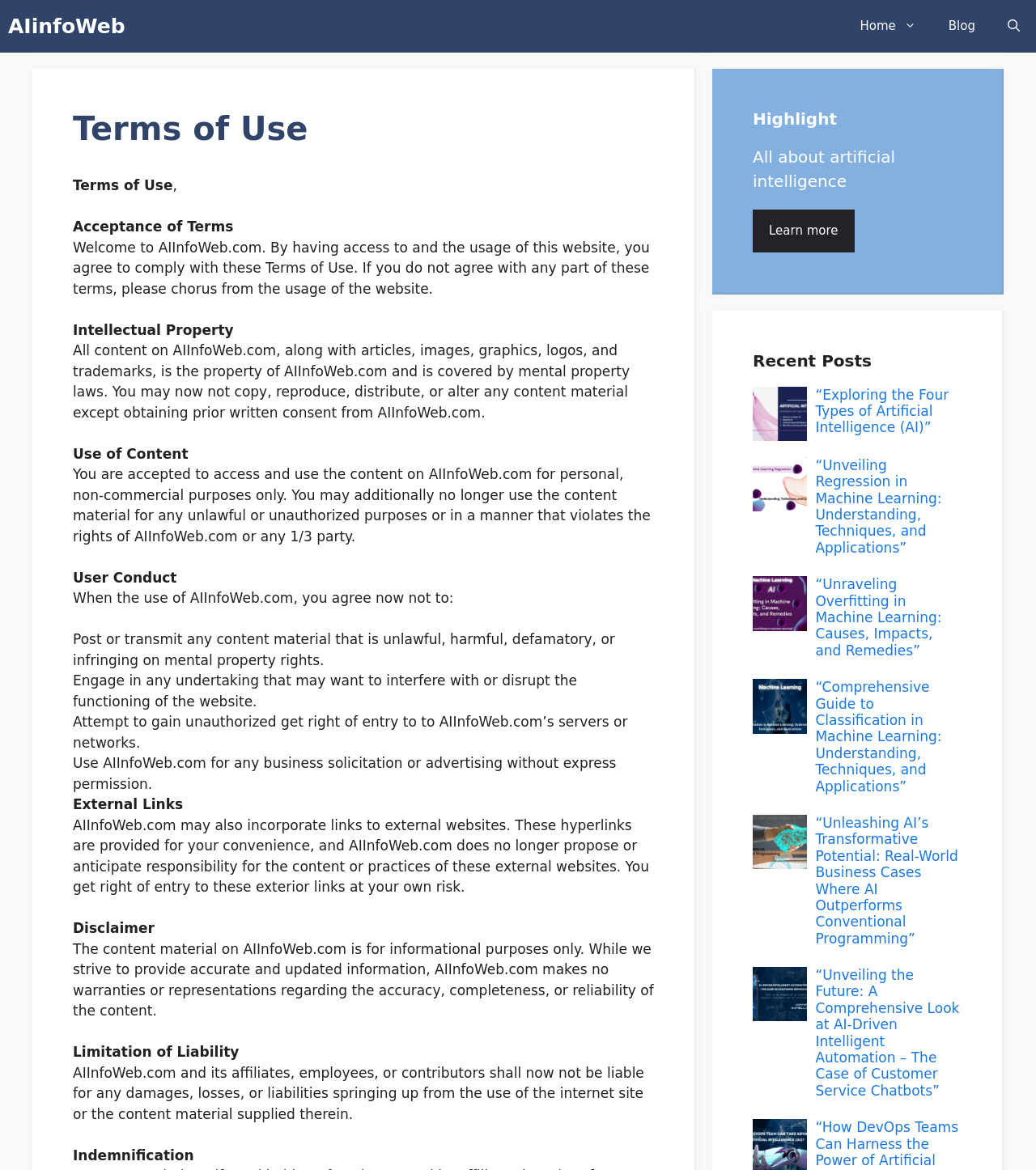Specify the bounding box coordinates of the area to click in order to execute this command: 'Click on the 'Blog' link'. The coordinates should consist of four float numbers ranging from 0 to 1, and should be formatted as [left, top, right, bottom].

[0.9, 0.0, 0.957, 0.045]